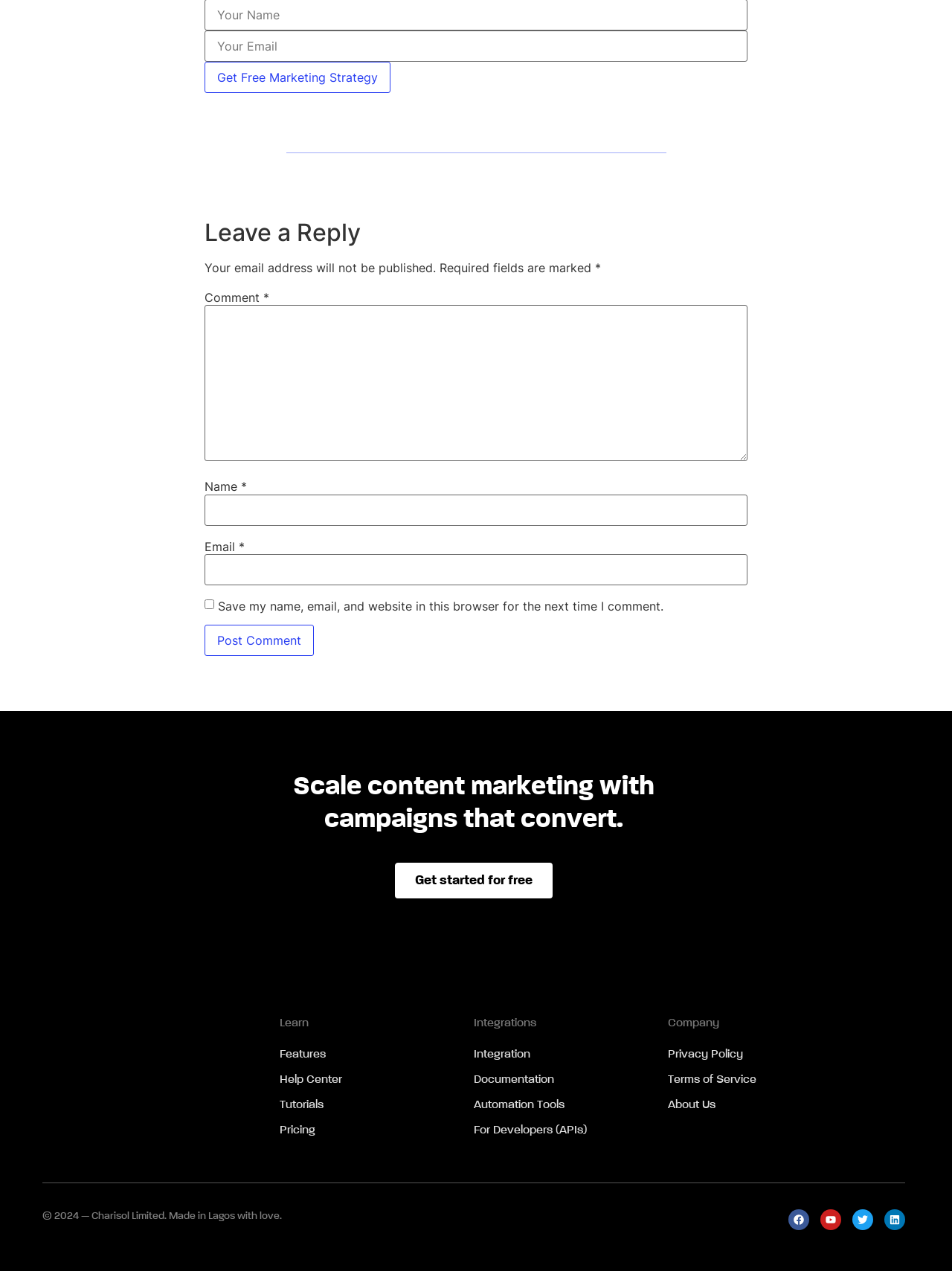Please locate the bounding box coordinates of the element that should be clicked to complete the given instruction: "Leave a comment".

[0.215, 0.172, 0.785, 0.194]